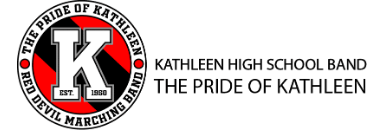Provide an extensive narrative of what is shown in the image.

The image features the logo of the Kathleen High School Band, known as "The Pride of Kathleen." This emblem prominently displays a bold letter "K" at its center, signifying the school's identity. Surrounding the "K" is a circular design that incorporates the colors red and black, reflecting the school's spirit. The logo also includes the phrases "KATHLEEN HIGH SCHOOL BAND" and "THE PRIDE OF KATHLEEN," underscoring the pride associated with the band program. Established in 1950, this image represents the legacy and dedication of the Kathleen Red Devil Marching Band, which is an integral part of the school community and cultural events.